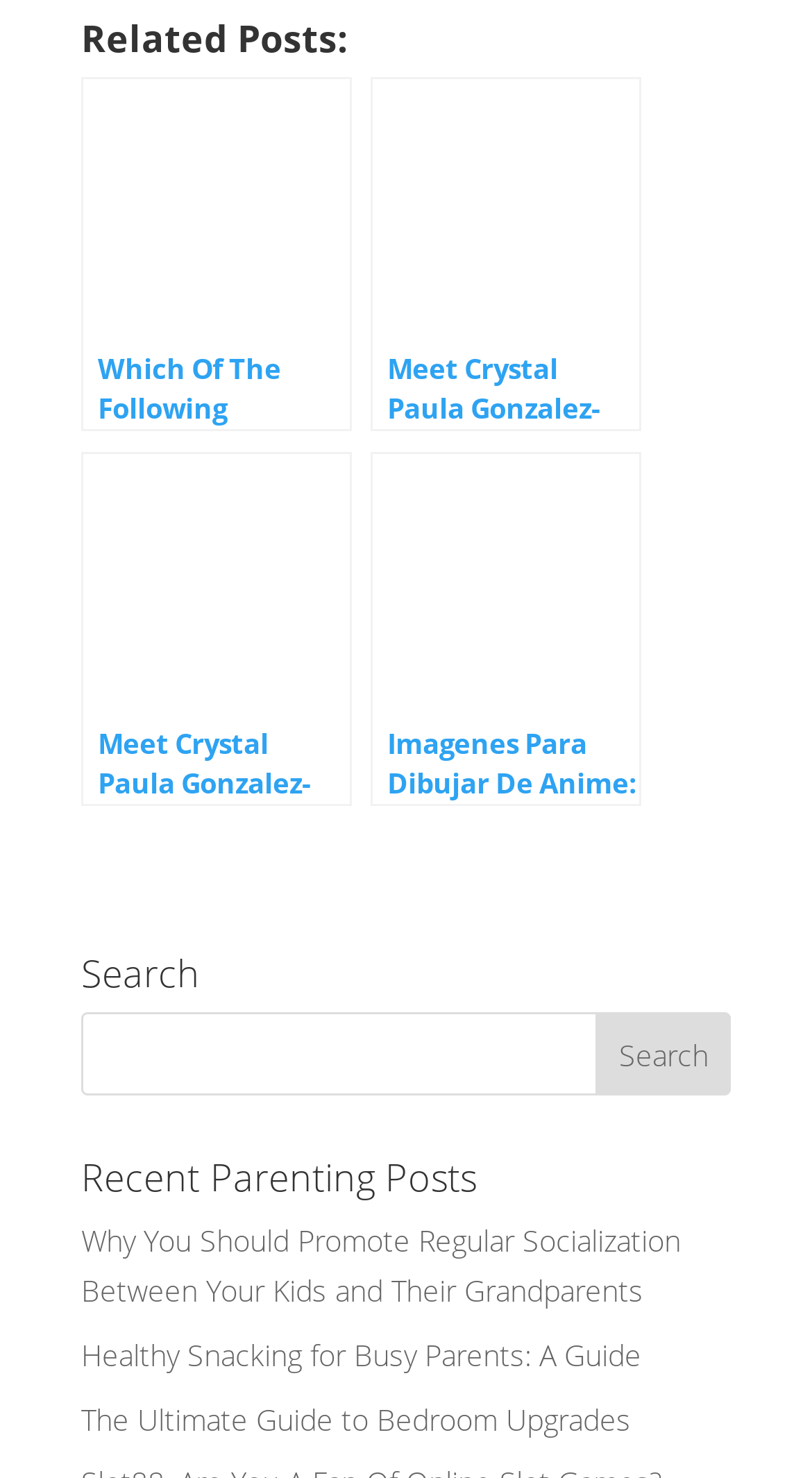What is the topic of the second recent parenting post?
Look at the screenshot and give a one-word or phrase answer.

Healthy Snacking for Busy Parents